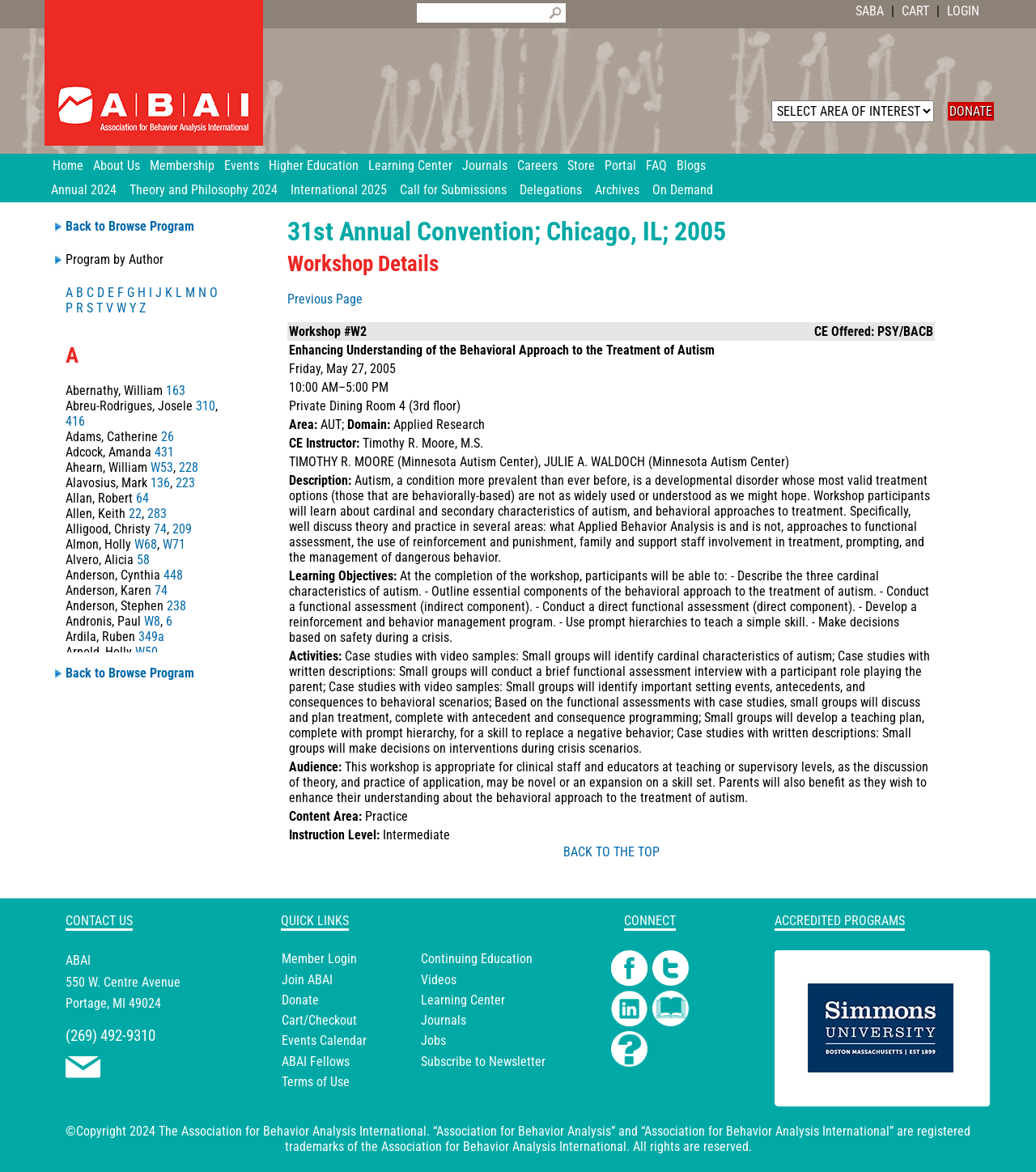Please determine the bounding box coordinates of the element to click in order to execute the following instruction: "Click on the 'Call for Submissions' link". The coordinates should be four float numbers between 0 and 1, specified as [left, top, right, bottom].

[0.38, 0.152, 0.495, 0.173]